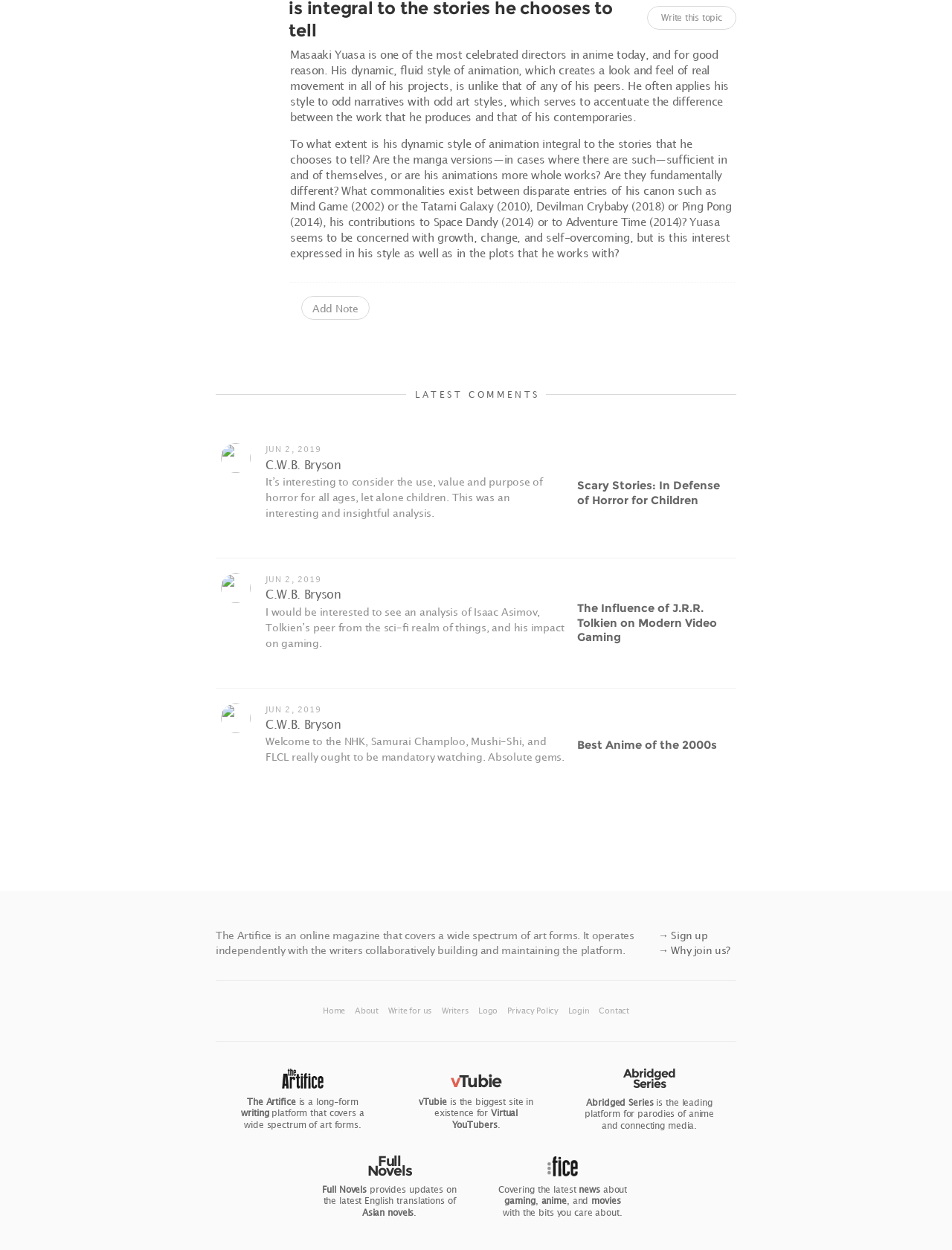Please determine the bounding box coordinates of the element's region to click for the following instruction: "Read the article 'Scary Stories: In Defense of Horror for Children'".

[0.606, 0.383, 0.756, 0.406]